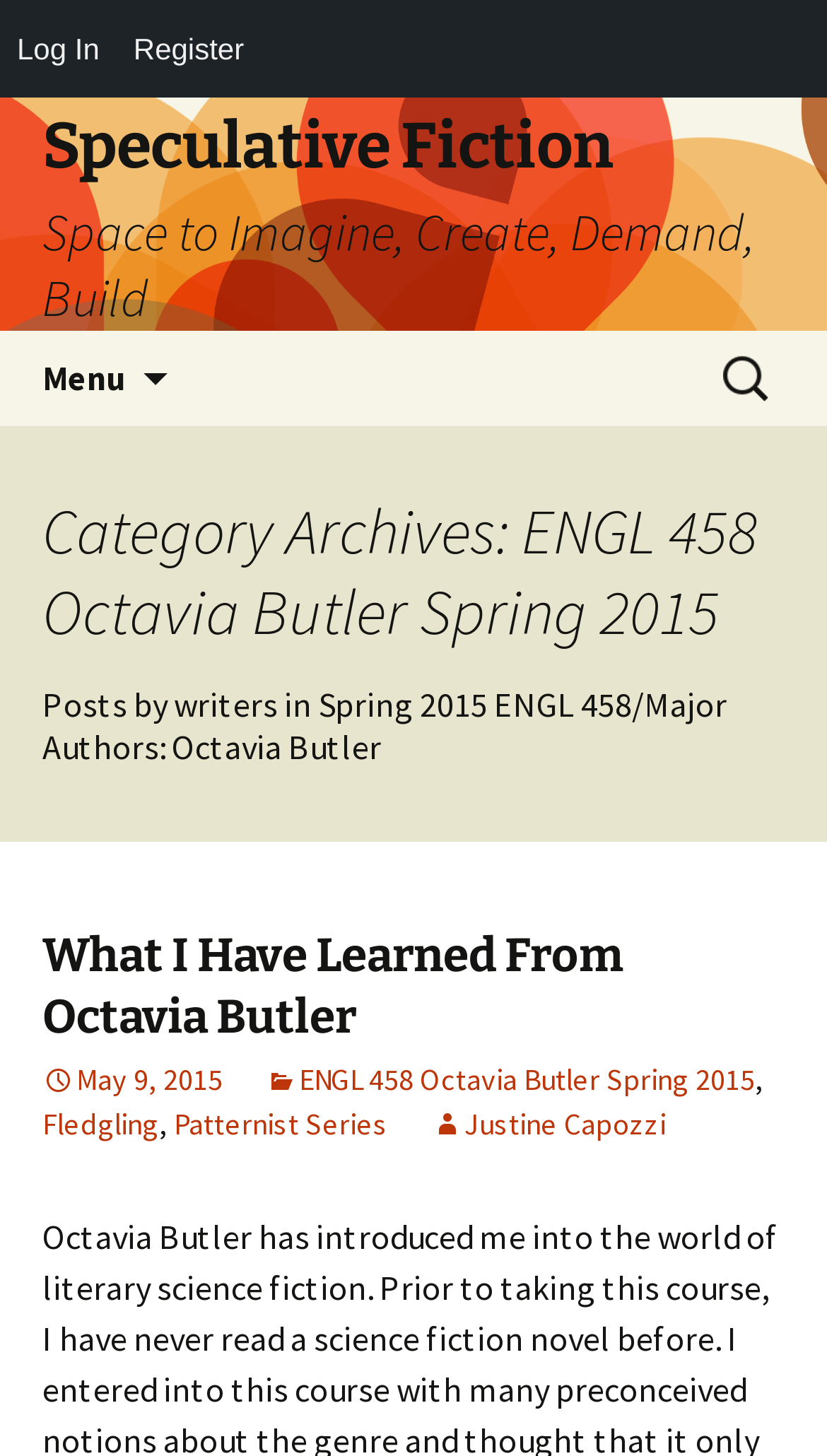Predict the bounding box coordinates for the UI element described as: "Log In". The coordinates should be four float numbers between 0 and 1, presented as [left, top, right, bottom].

[0.0, 0.0, 0.141, 0.067]